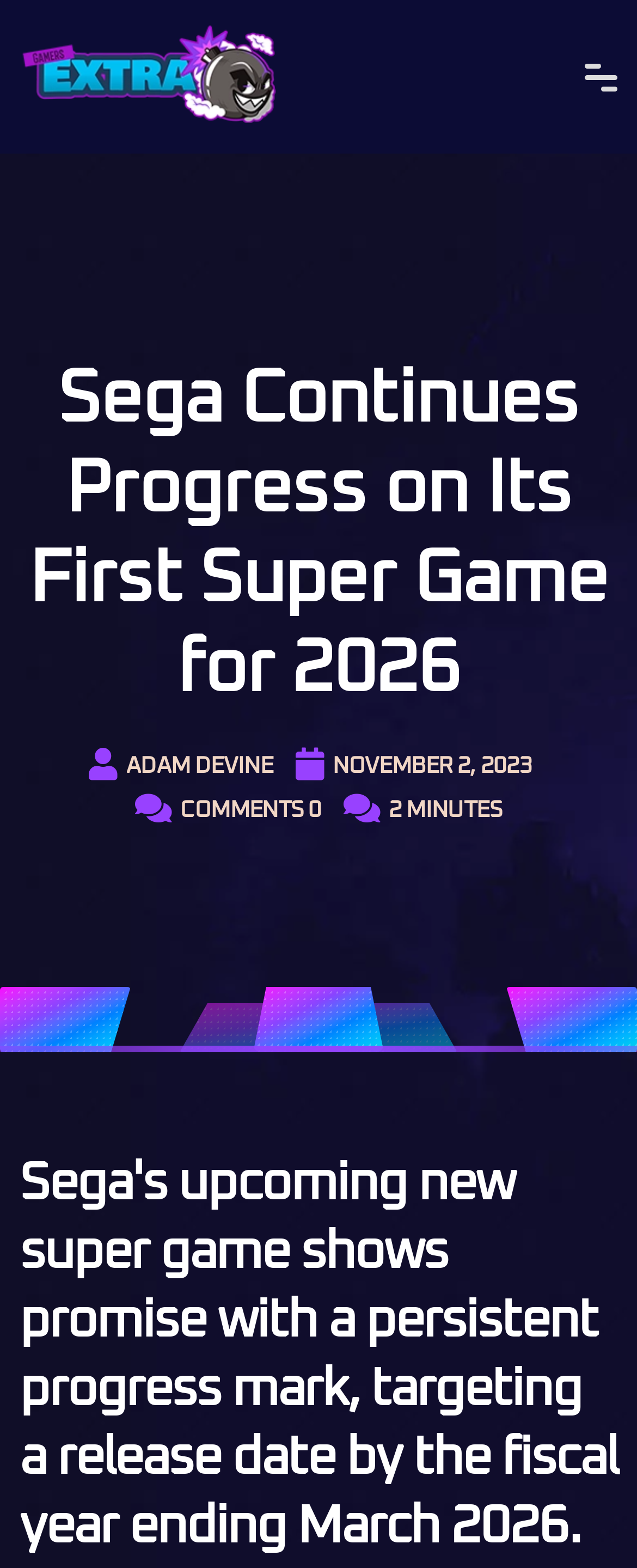Locate the UI element described by More information and provide its bounding box coordinates. Use the format (top-left x, top-left y, bottom-right x, bottom-right y) with all values as floating point numbers between 0 and 1.

None